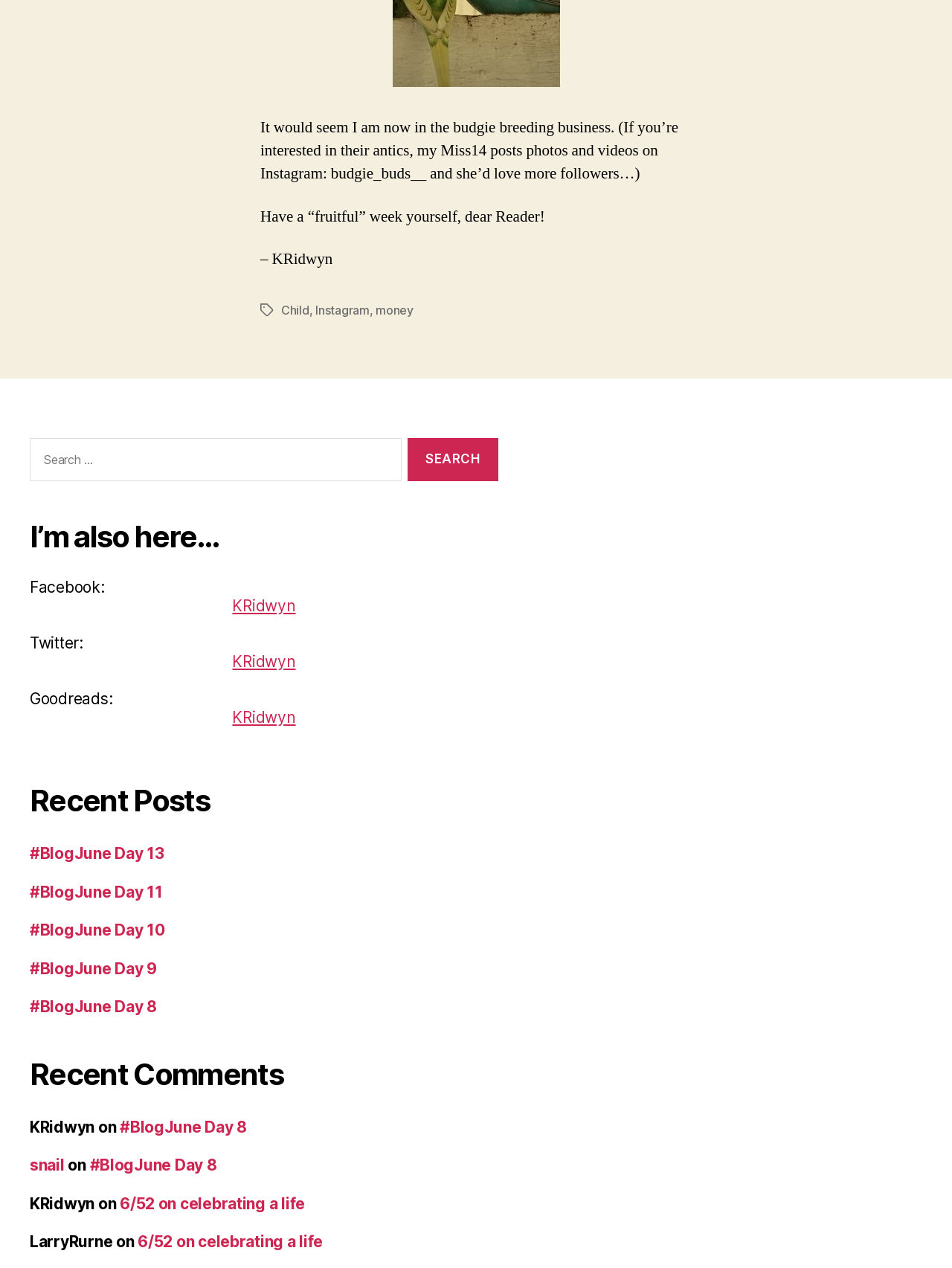Locate the bounding box coordinates of the item that should be clicked to fulfill the instruction: "Go to KRidwyn's Twitter page".

[0.244, 0.515, 0.311, 0.529]